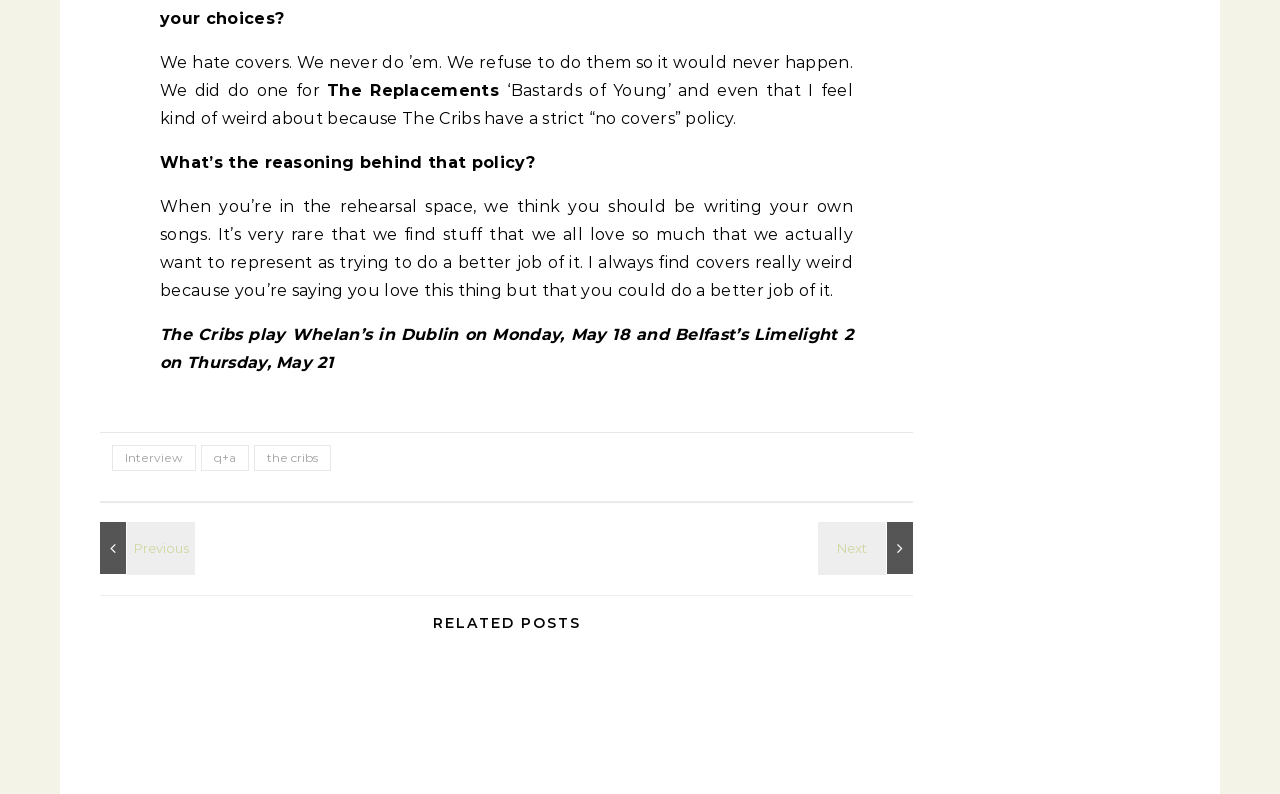Locate the bounding box coordinates of the element that should be clicked to execute the following instruction: "Go to the next page".

[0.643, 0.657, 0.713, 0.722]